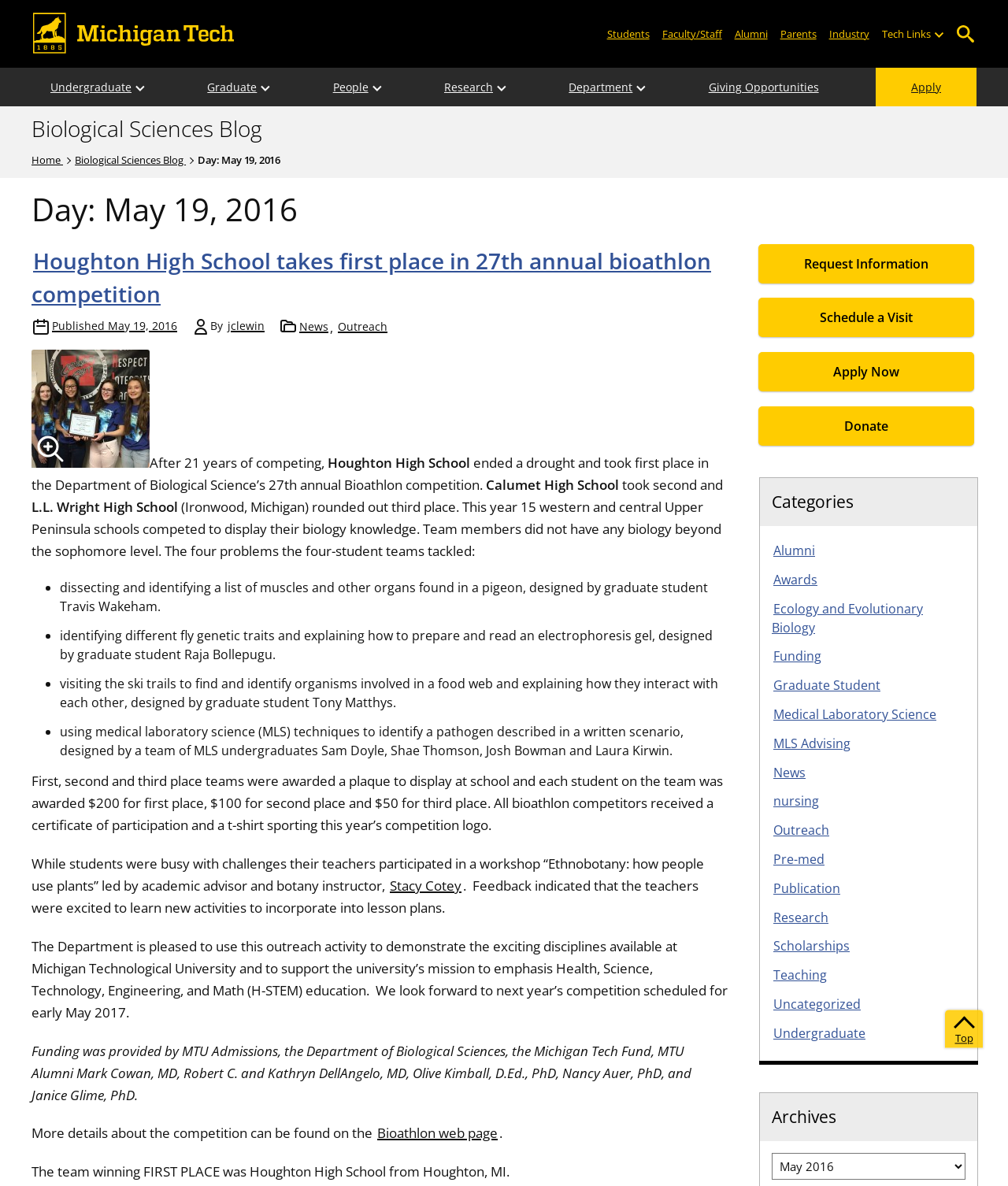Can you provide the bounding box coordinates for the element that should be clicked to implement the instruction: "Read the 'Houghton High School takes first place in 27th annual bioathlon competition' article"?

[0.031, 0.206, 0.723, 0.261]